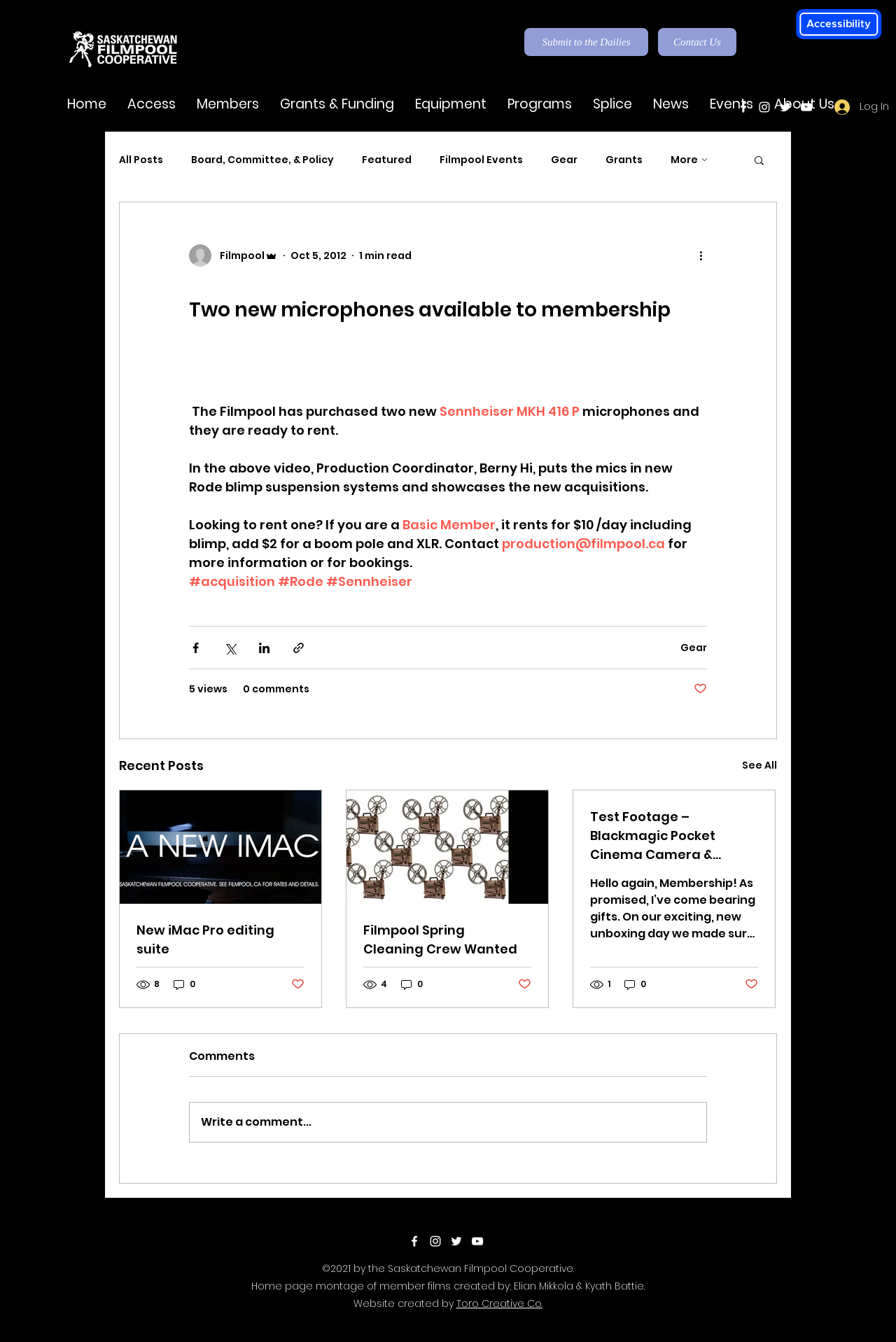Please mark the bounding box coordinates of the area that should be clicked to carry out the instruction: "Click the Accessibility Menu button".

[0.889, 0.007, 0.984, 0.029]